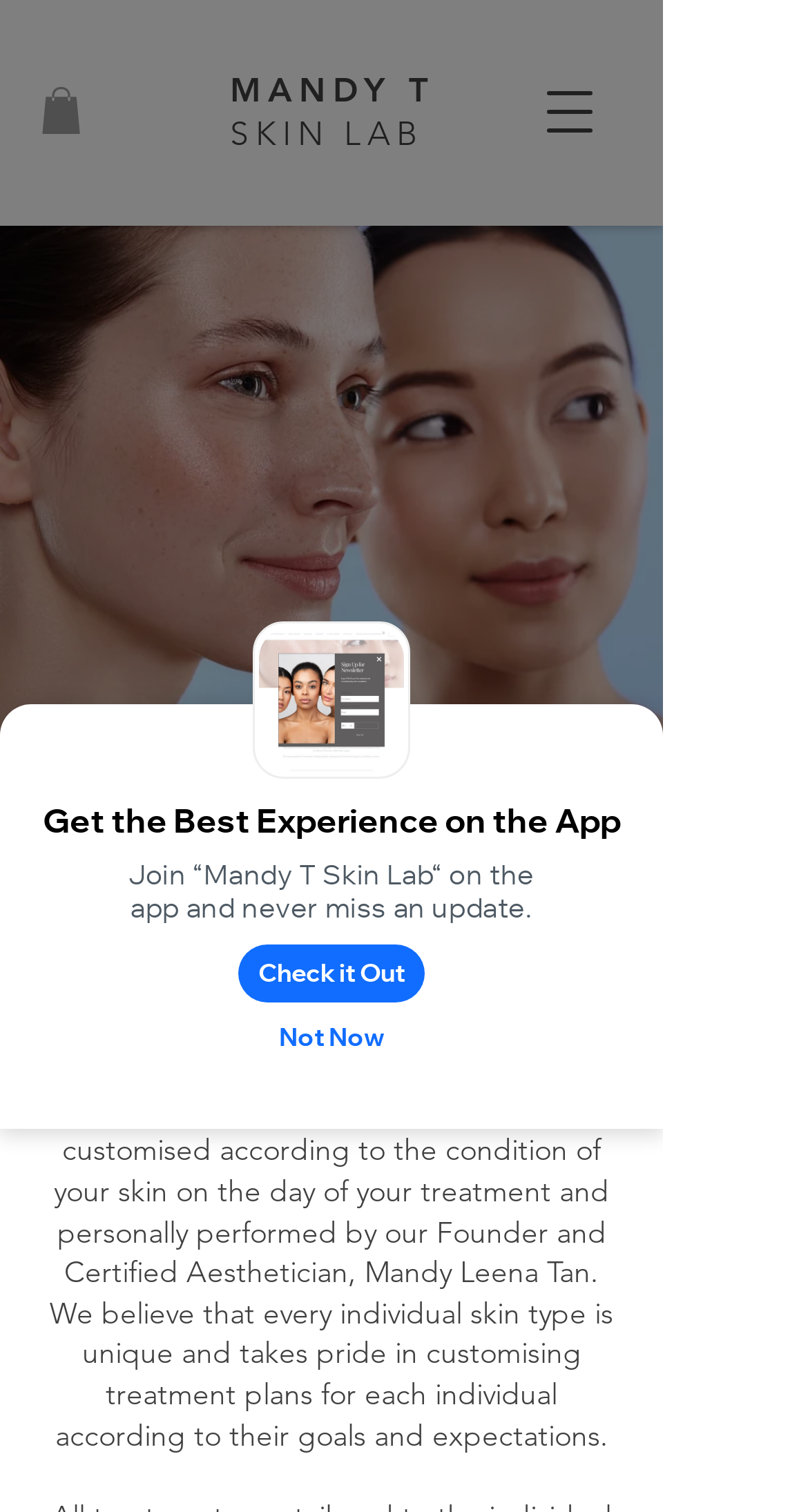What is the format of the image '2 Facemodels.jpeg'?
Carefully analyze the image and provide a detailed answer to the question.

The image '2 Facemodels.jpeg' has a '.jpeg' extension, indicating that it is in JPEG format.